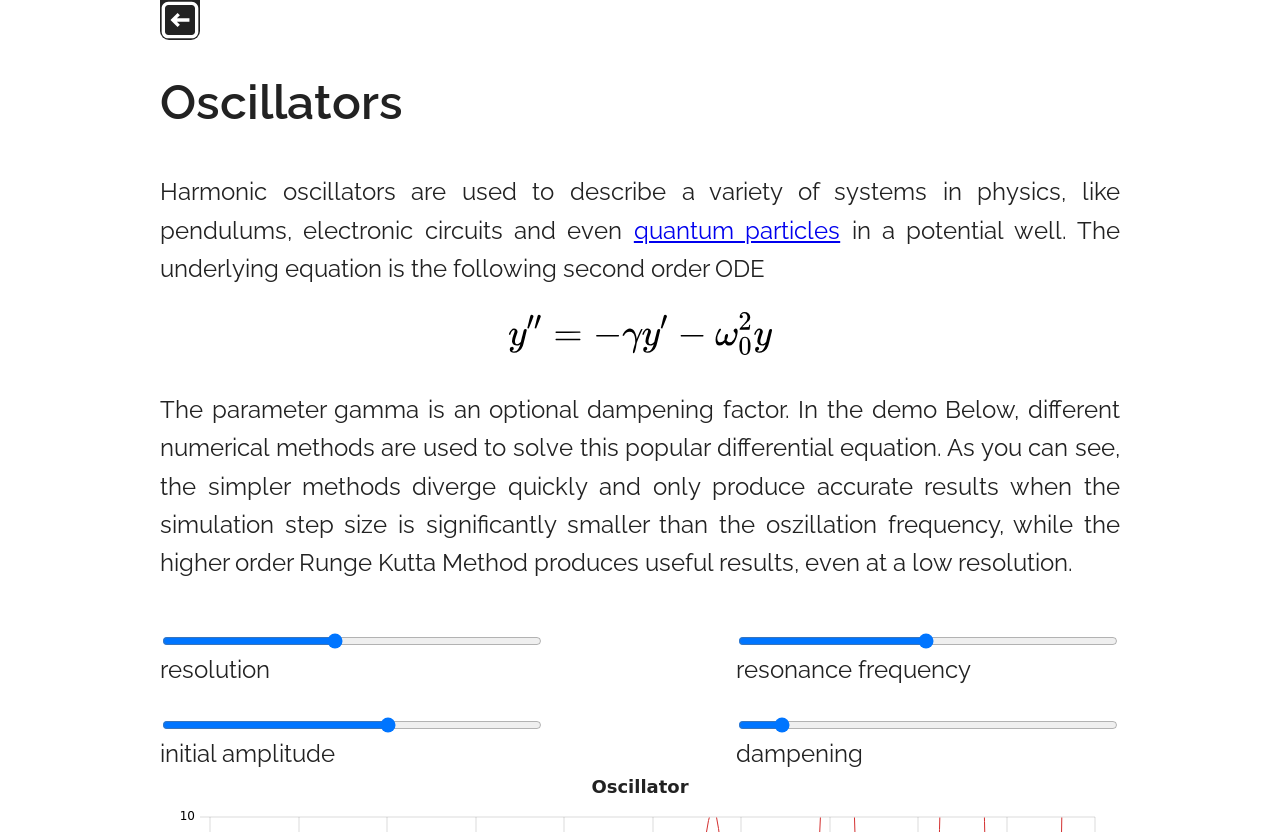What is the purpose of the resolution slider?
Kindly offer a comprehensive and detailed response to the question.

The resolution slider is used to adjust the simulation step size, as implied by the text 'the simpler methods diverge quickly and only produce accurate results when the simulation step size is significantly smaller than the oszillation frequency'.